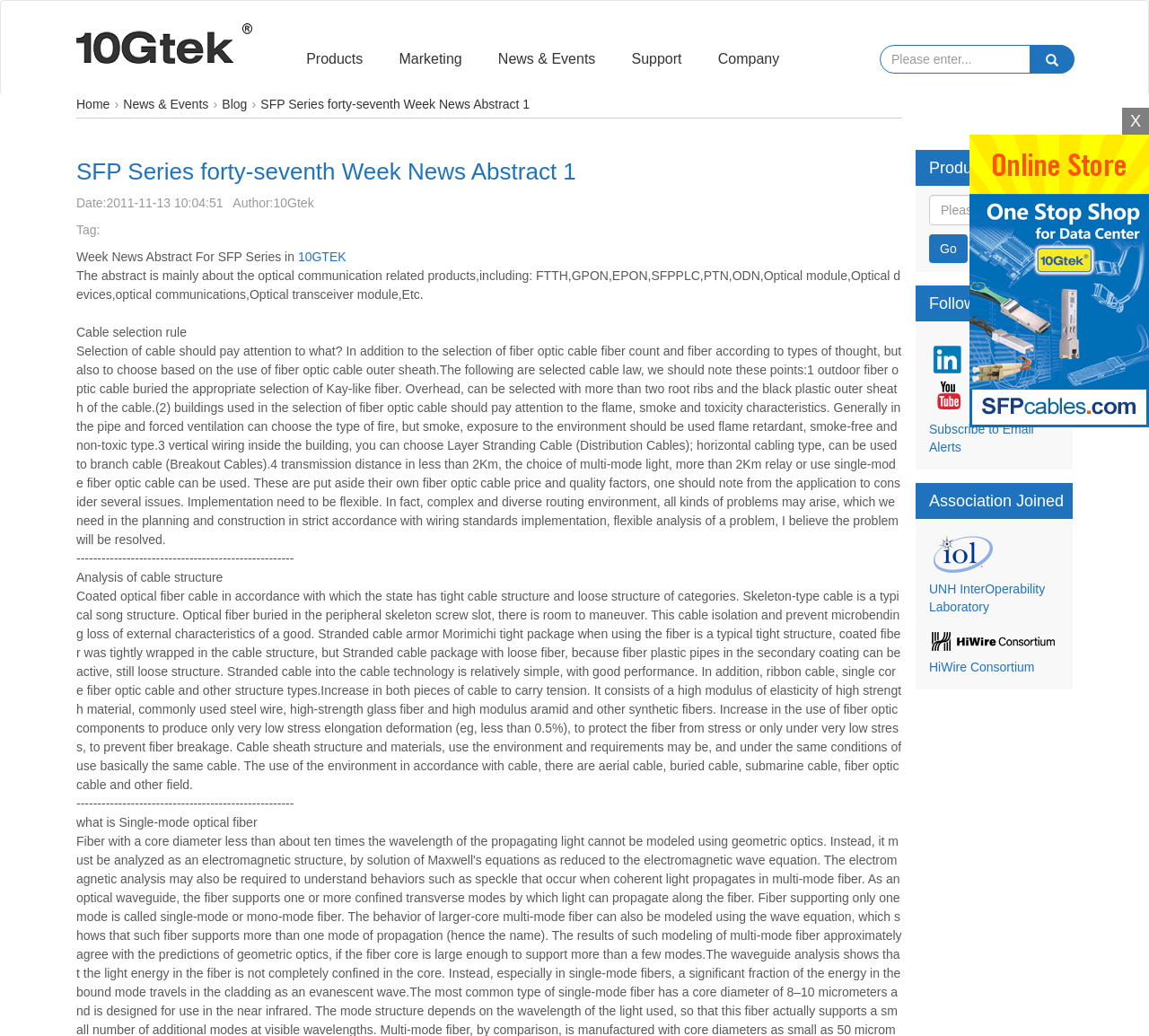What is the author of the SFP Series forty-seventh Week News Abstract?
Examine the webpage screenshot and provide an in-depth answer to the question.

I found the author by looking at the StaticText element with the text 'Author:' and its corresponding value '10Gtek'.